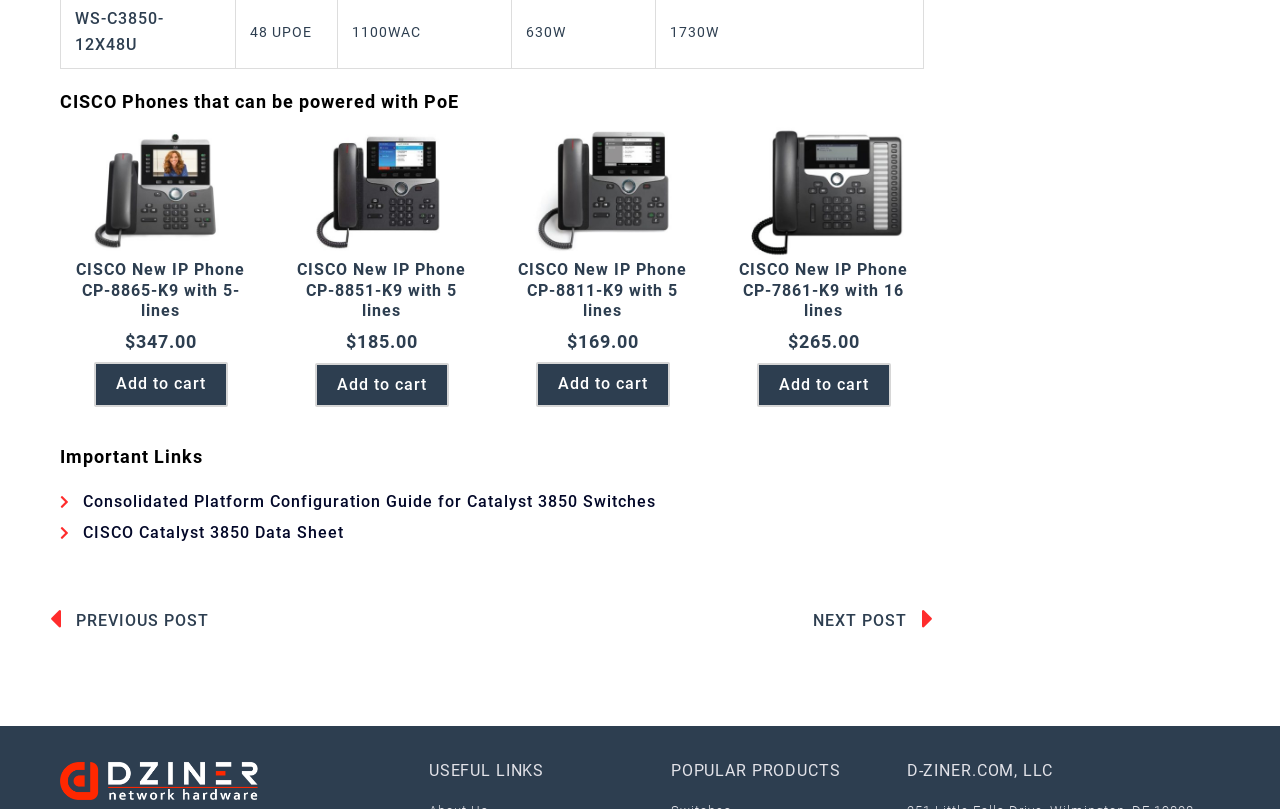Please specify the bounding box coordinates of the clickable section necessary to execute the following command: "Go to NEXT POST".

[0.384, 0.737, 0.729, 0.798]